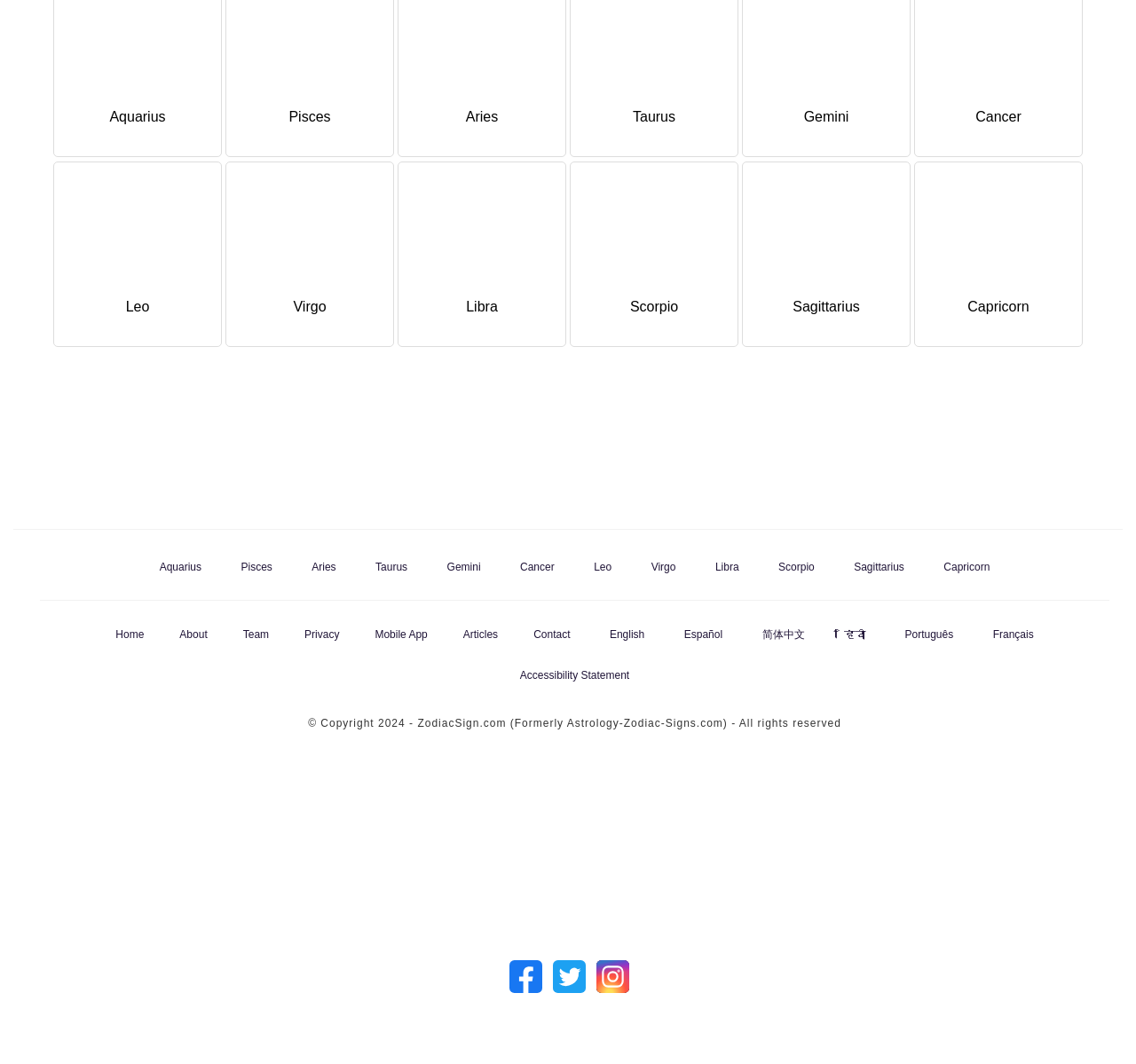Using the details from the image, please elaborate on the following question: What languages are available on the website?

The webpage provides links to switch between different languages, including English, Español, 简体中文, हिंदी, Português, and Français, indicating that the website is available in multiple languages.